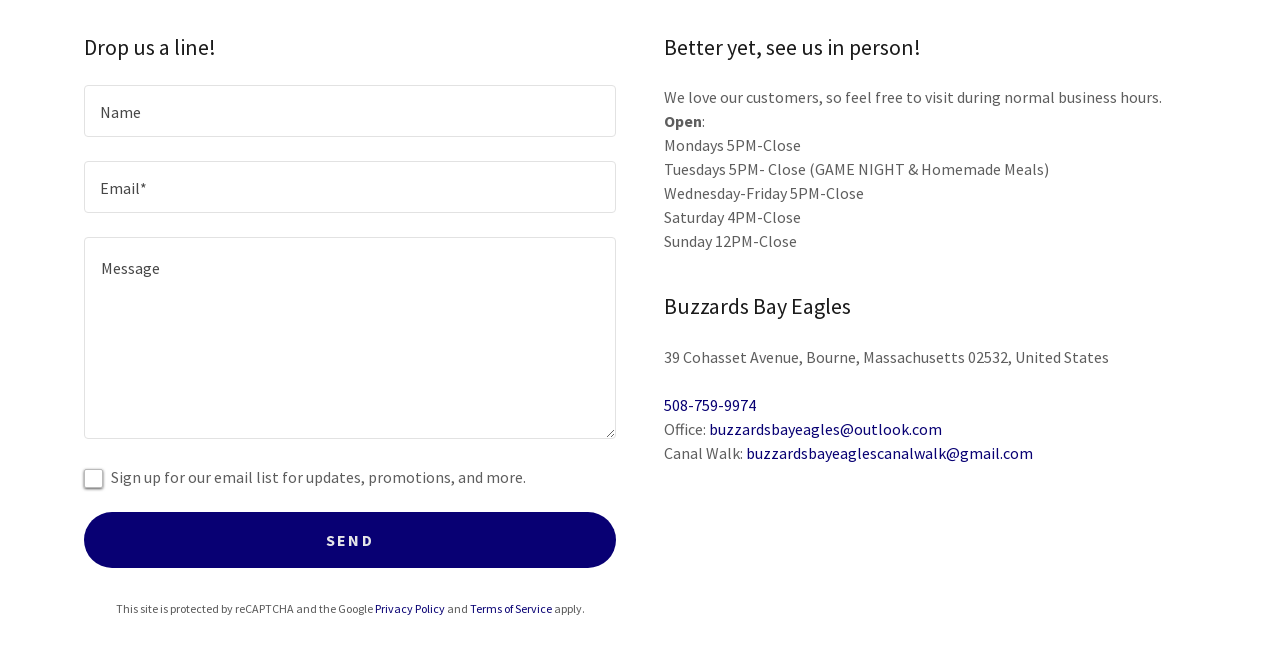Please analyze the image and give a detailed answer to the question:
What is the purpose of the form?

The form has fields for name, email, and message, and a send button, indicating that it is used to contact the Eagles, likely for inquiries or feedback.